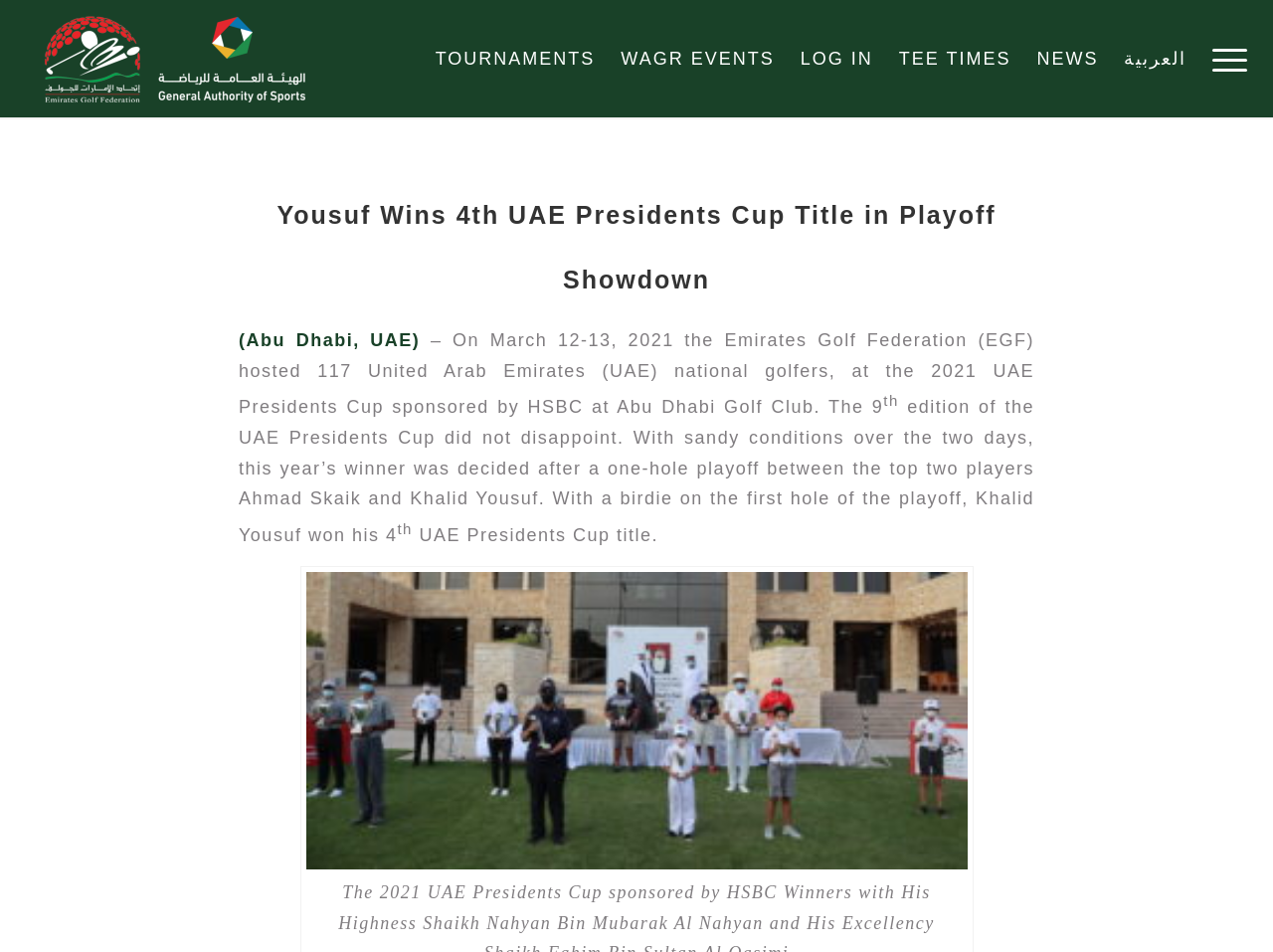How many United Arab Emirates national golfers participated in the 2021 UAE Presidents Cup?
Answer with a single word or phrase, using the screenshot for reference.

117